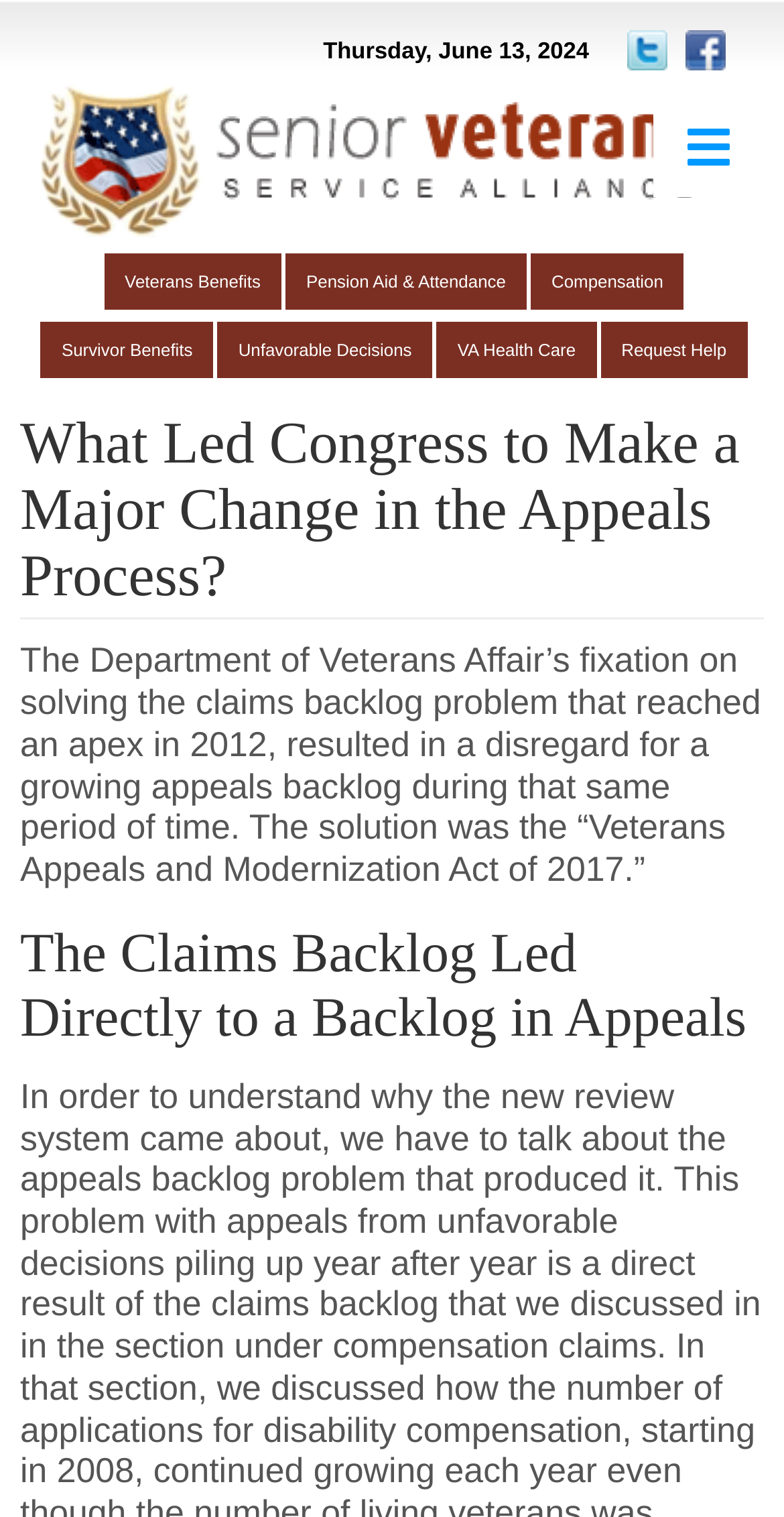Please analyze the image and give a detailed answer to the question:
How many social media links are present at the top right corner?

I counted the social media links at the top right corner and found two links, one for Twitter and one for Facebook, each accompanied by an image.